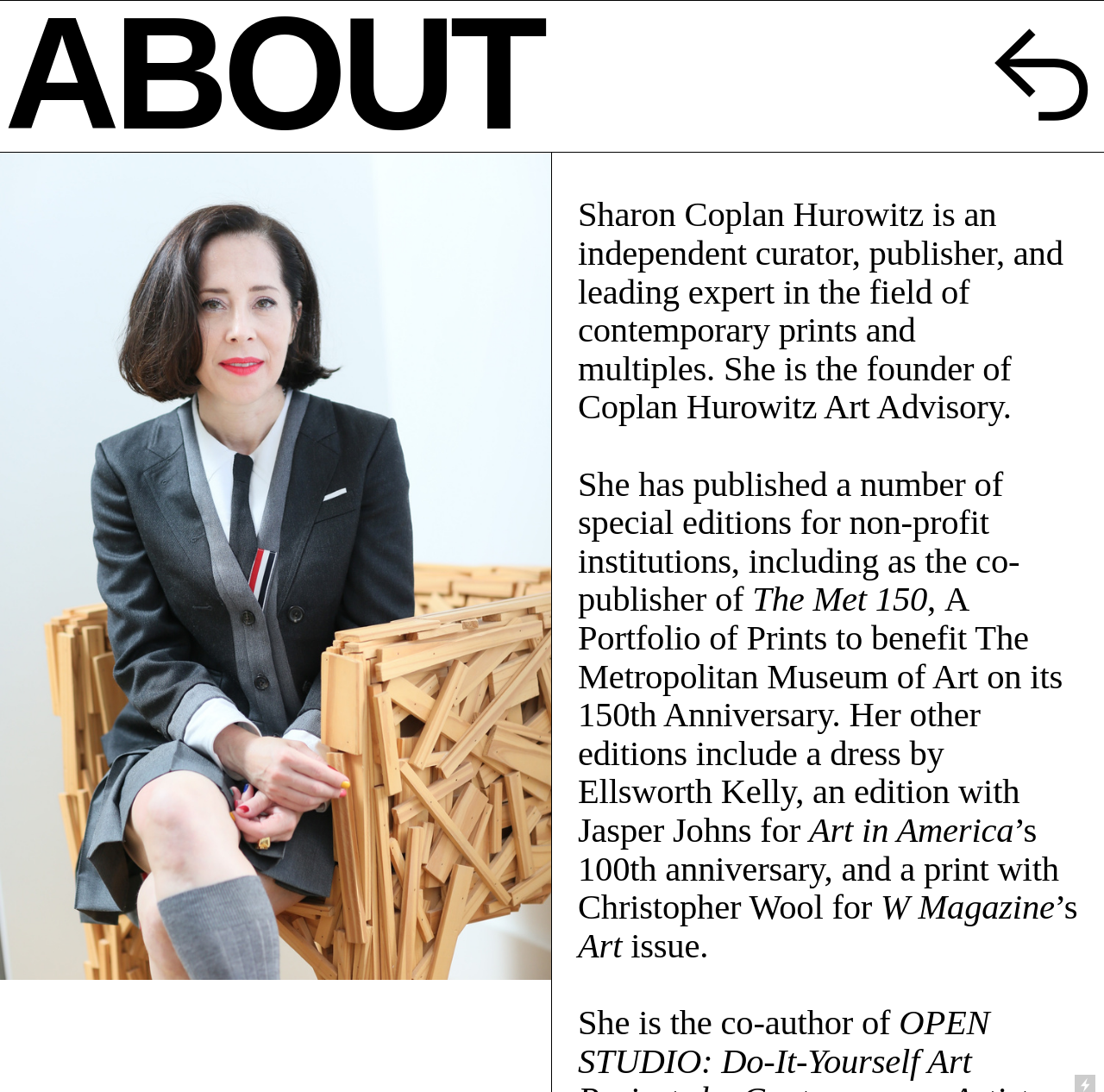Using the provided element description, identify the bounding box coordinates as (top-left x, top-left y, bottom-right x, bottom-right y). Ensure all values are between 0 and 1. Description: ︎︎︎

[0.888, 0.015, 1.0, 0.135]